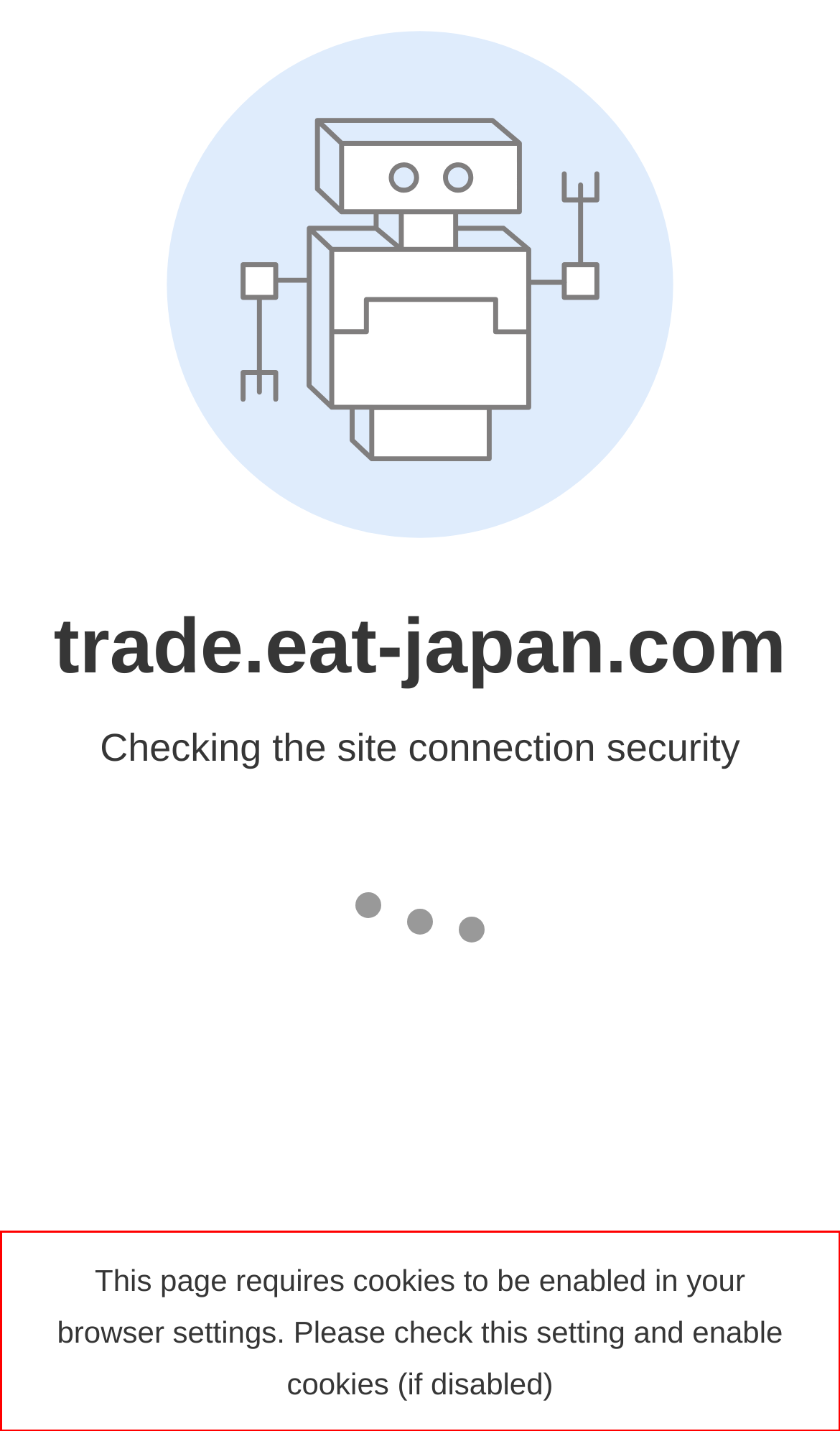Locate the red bounding box in the provided webpage screenshot and use OCR to determine the text content inside it.

This page requires cookies to be enabled in your browser settings. Please check this setting and enable cookies (if disabled)